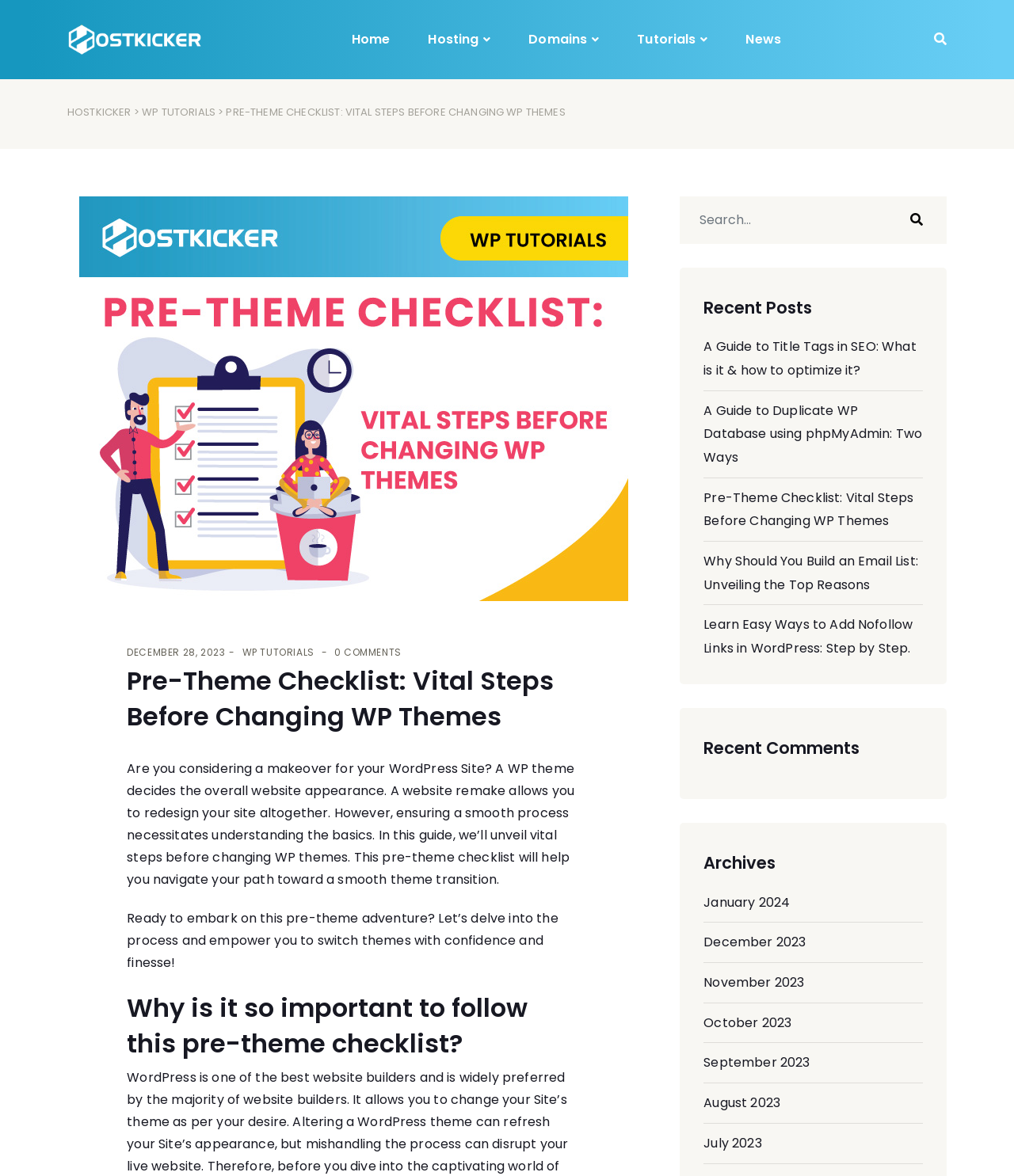Please identify the bounding box coordinates of the element's region that should be clicked to execute the following instruction: "Search for something". The bounding box coordinates must be four float numbers between 0 and 1, i.e., [left, top, right, bottom].

[0.671, 0.167, 0.934, 0.207]